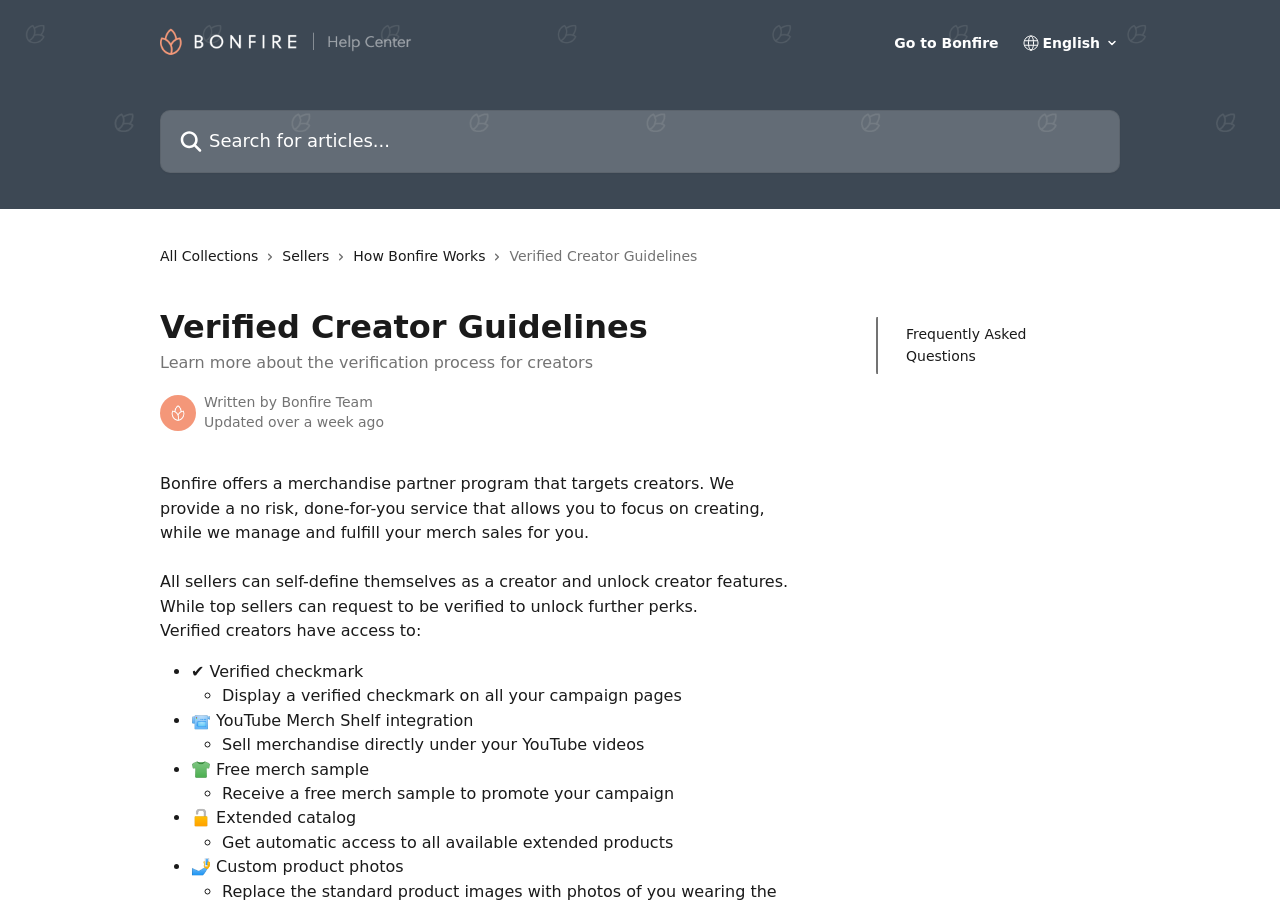Please indicate the bounding box coordinates for the clickable area to complete the following task: "View Frequently Asked Questions". The coordinates should be specified as four float numbers between 0 and 1, i.e., [left, top, right, bottom].

[0.708, 0.357, 0.853, 0.406]